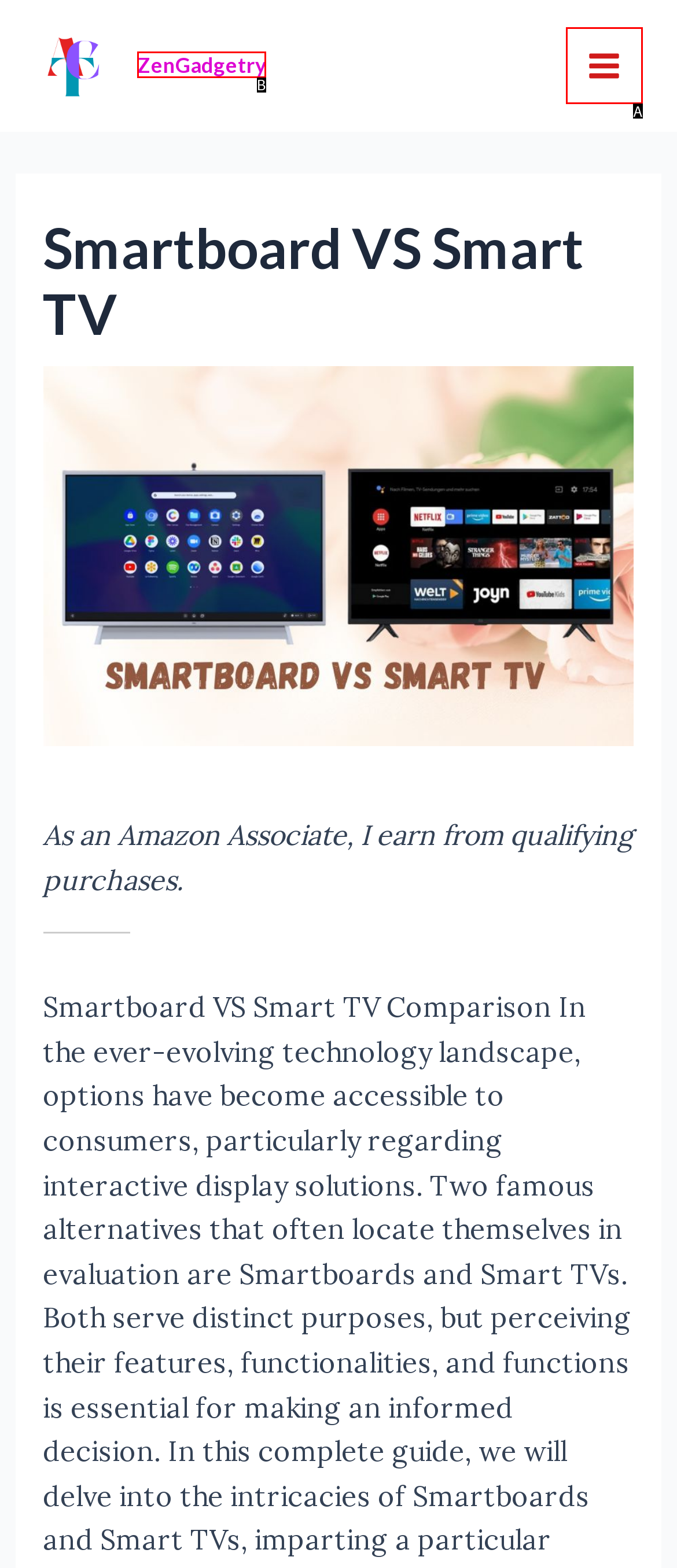From the description: Main Menu, select the HTML element that fits best. Reply with the letter of the appropriate option.

A